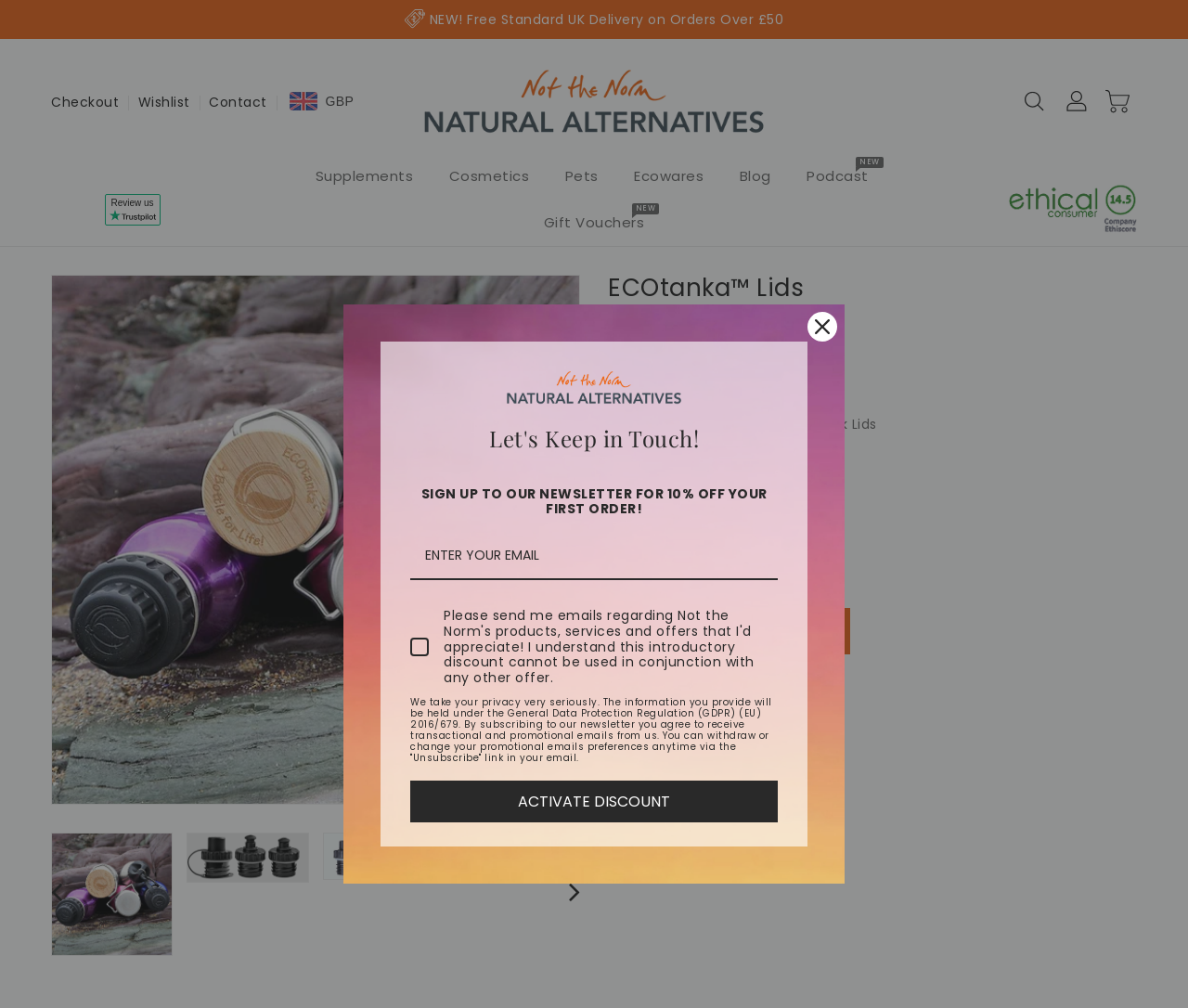Please identify the bounding box coordinates of the region to click in order to complete the task: "Follow the project". The coordinates must be four float numbers between 0 and 1, specified as [left, top, right, bottom].

None